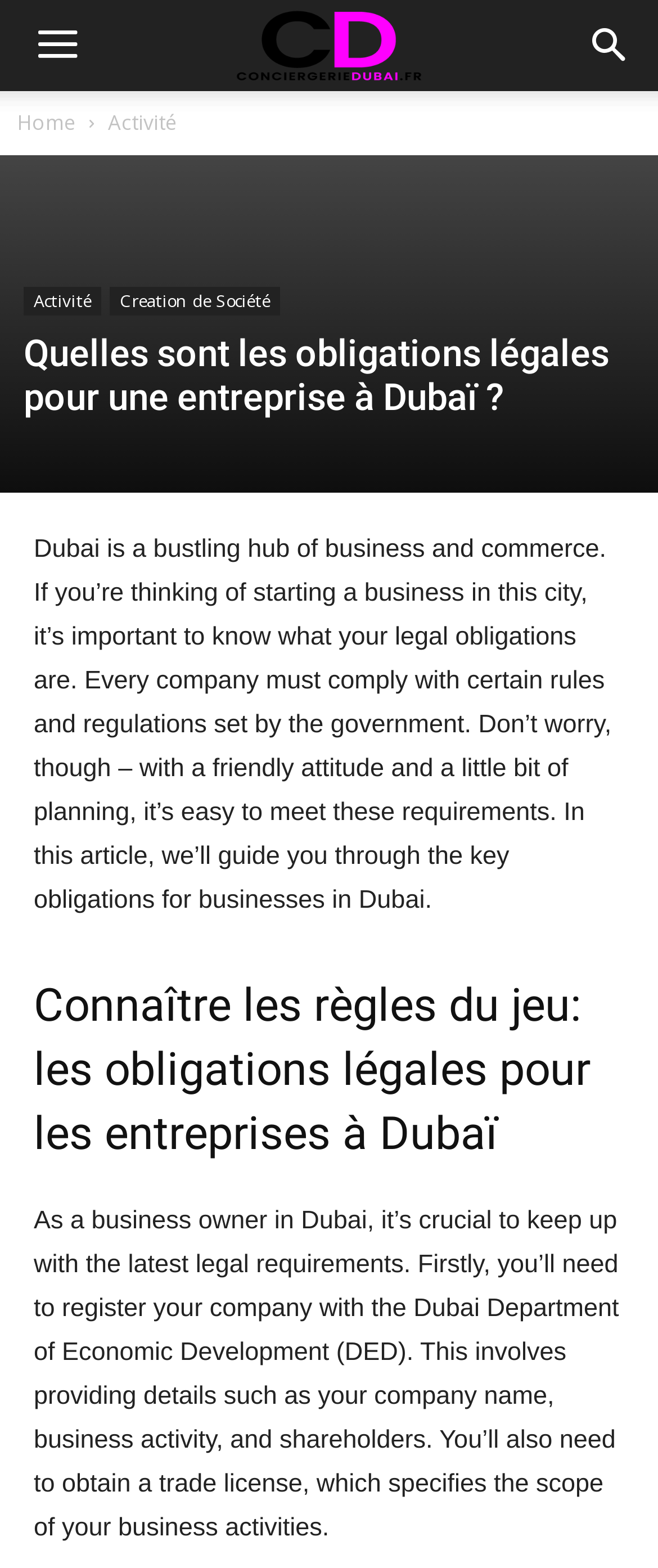What is required to specify the scope of business activities?
Refer to the image and give a detailed answer to the question.

As mentioned in the StaticText element, a trade license is required to specify the scope of business activities, which is one of the legal obligations for businesses in Dubai.